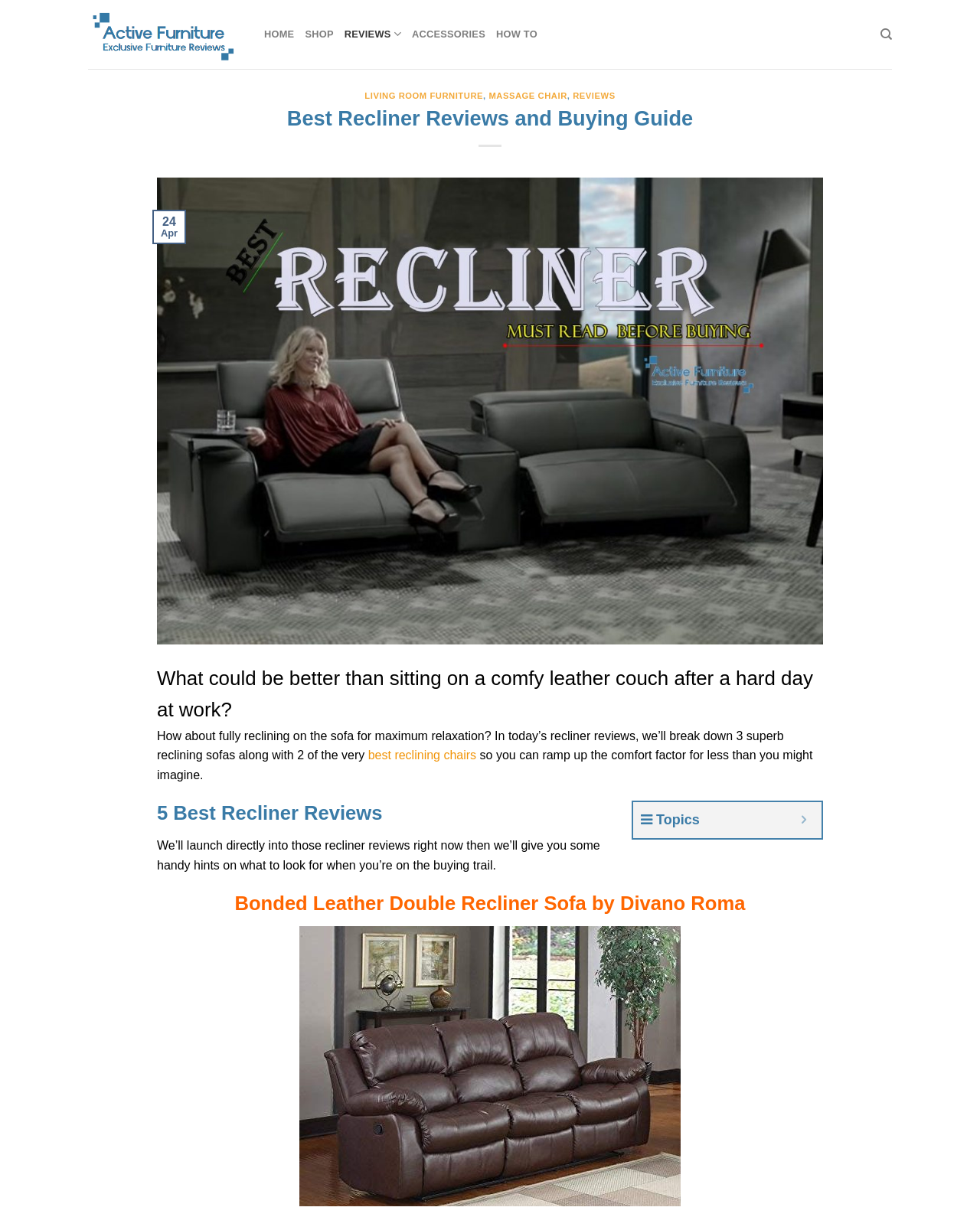Please locate the bounding box coordinates of the element that should be clicked to complete the given instruction: "Go to top of the page".

[0.953, 0.767, 0.983, 0.791]